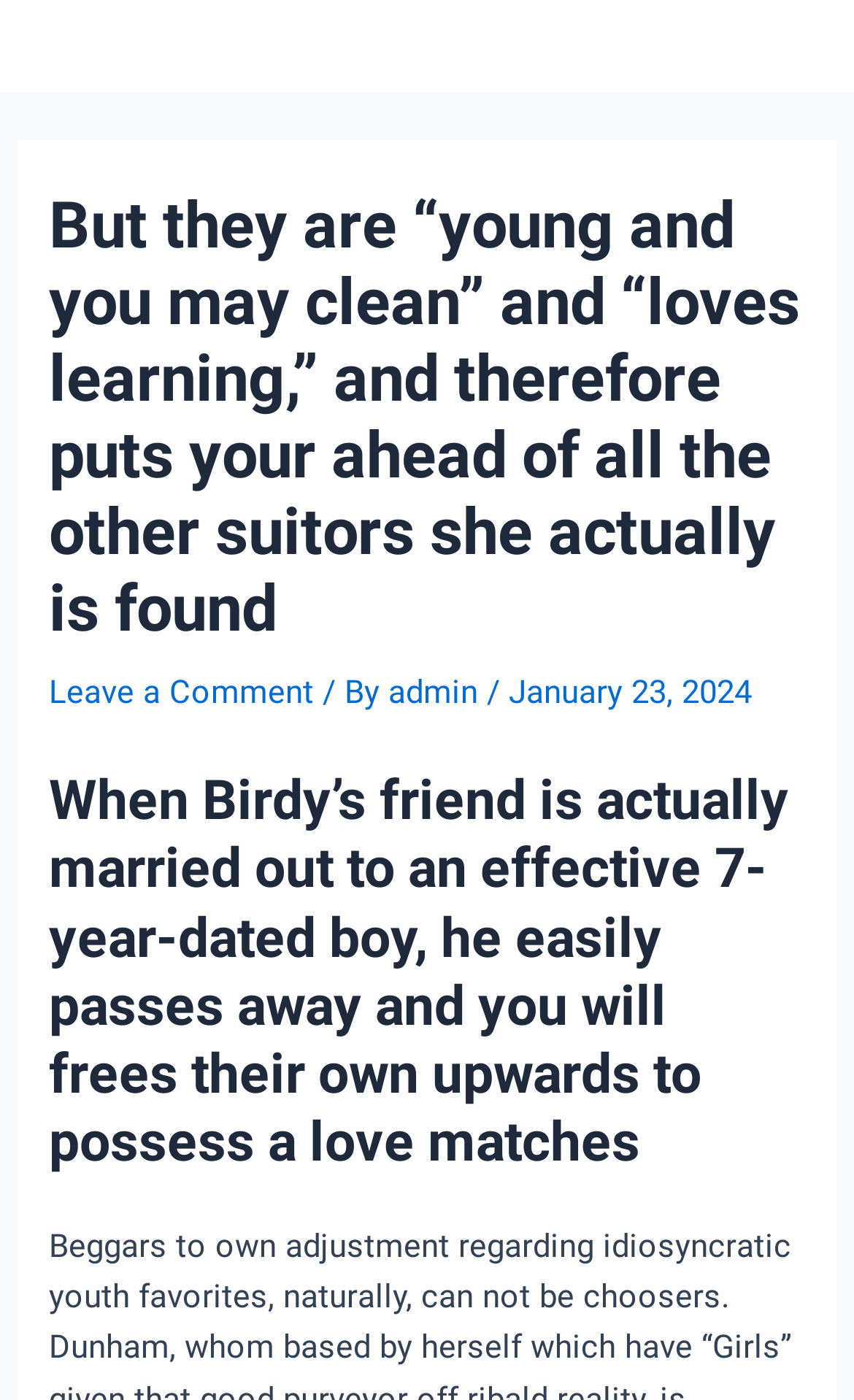Locate the UI element described by Leave a Comment and provide its bounding box coordinates. Use the format (top-left x, top-left y, bottom-right x, bottom-right y) with all values as floating point numbers between 0 and 1.

[0.058, 0.48, 0.368, 0.508]